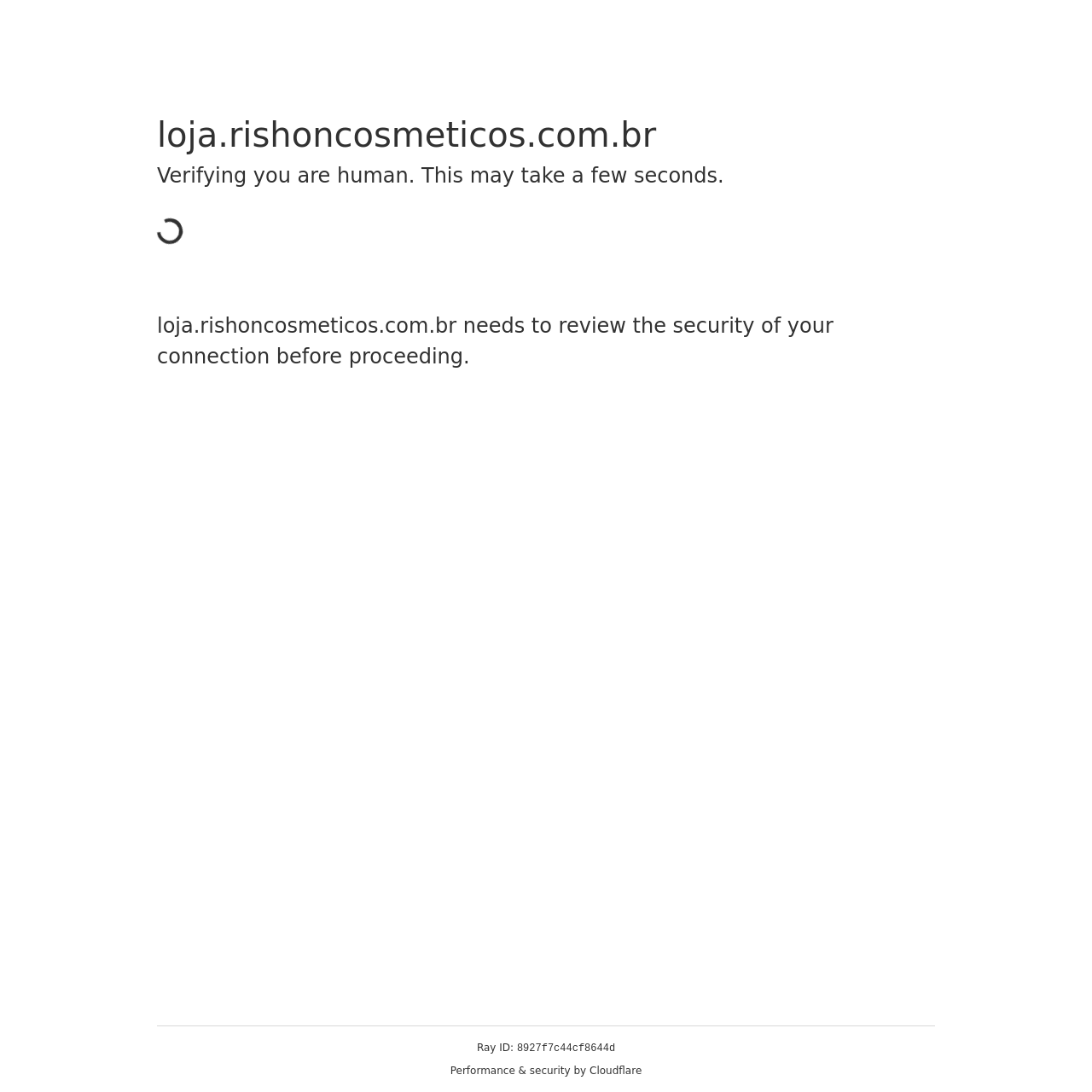Using the details from the image, please elaborate on the following question: What is the domain of the website?

The domain of the website is loja.rishoncosmeticos.com.br, as indicated by the heading 'loja.rishoncosmeticos.com.br' at the top of the page.